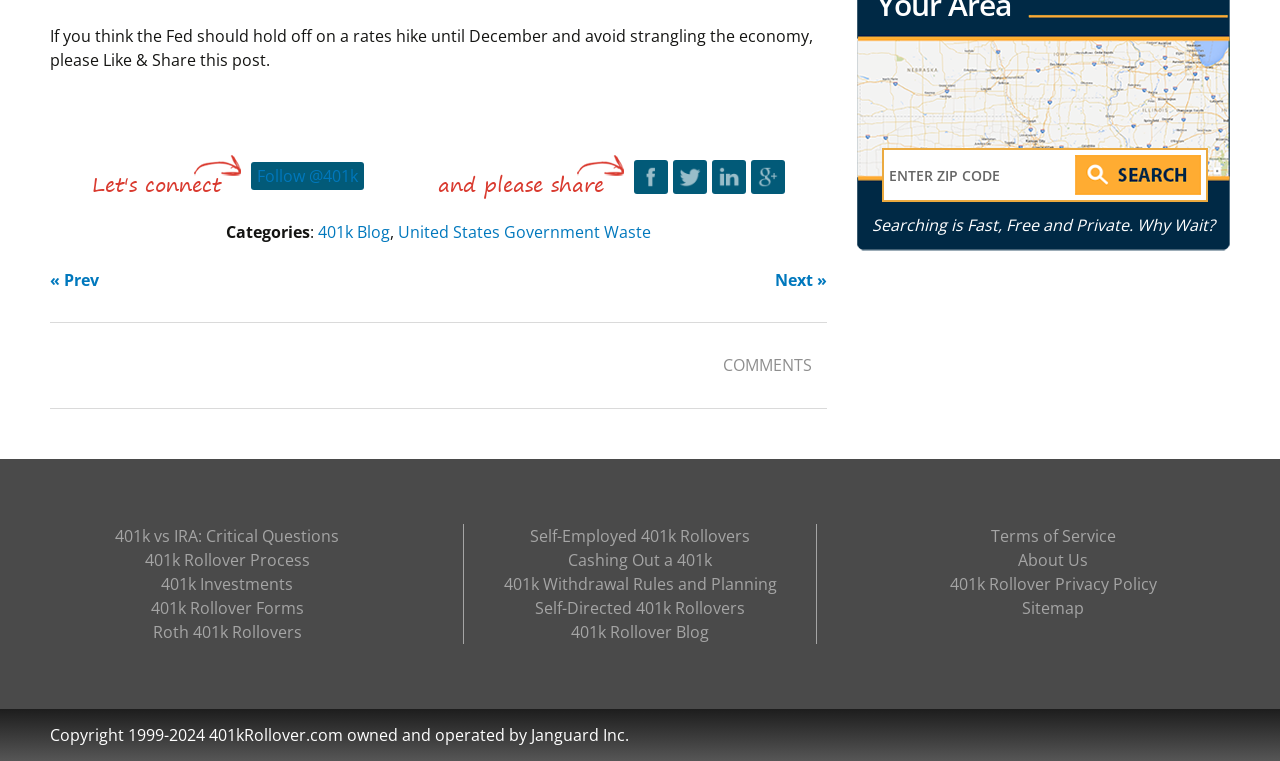What is the purpose of the 'Like & Share' button?
Please provide a single word or phrase in response based on the screenshot.

To show support